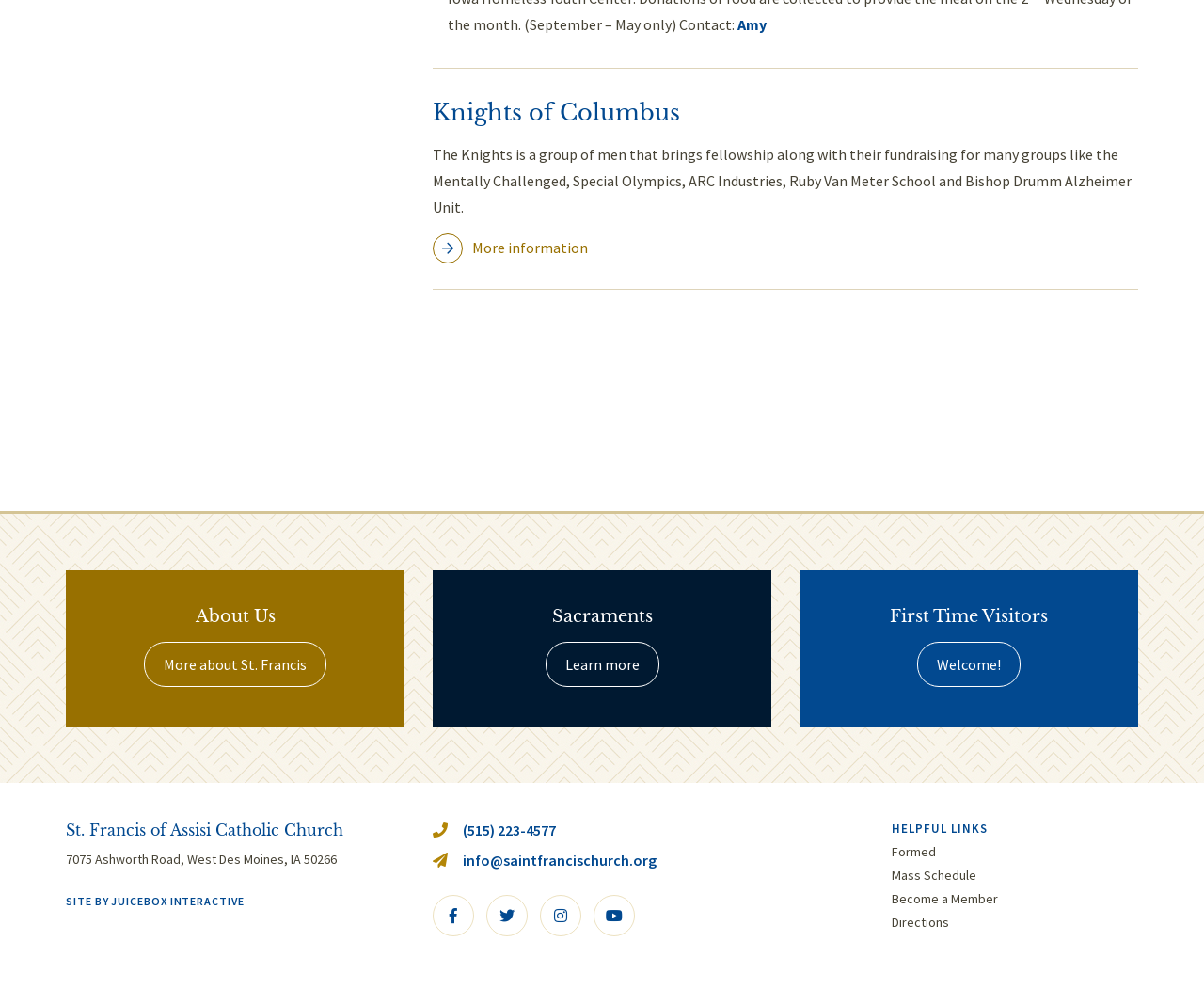Determine the bounding box coordinates of the region to click in order to accomplish the following instruction: "Click on the 'Facebook' link". Provide the coordinates as four float numbers between 0 and 1, specifically [left, top, right, bottom].

None